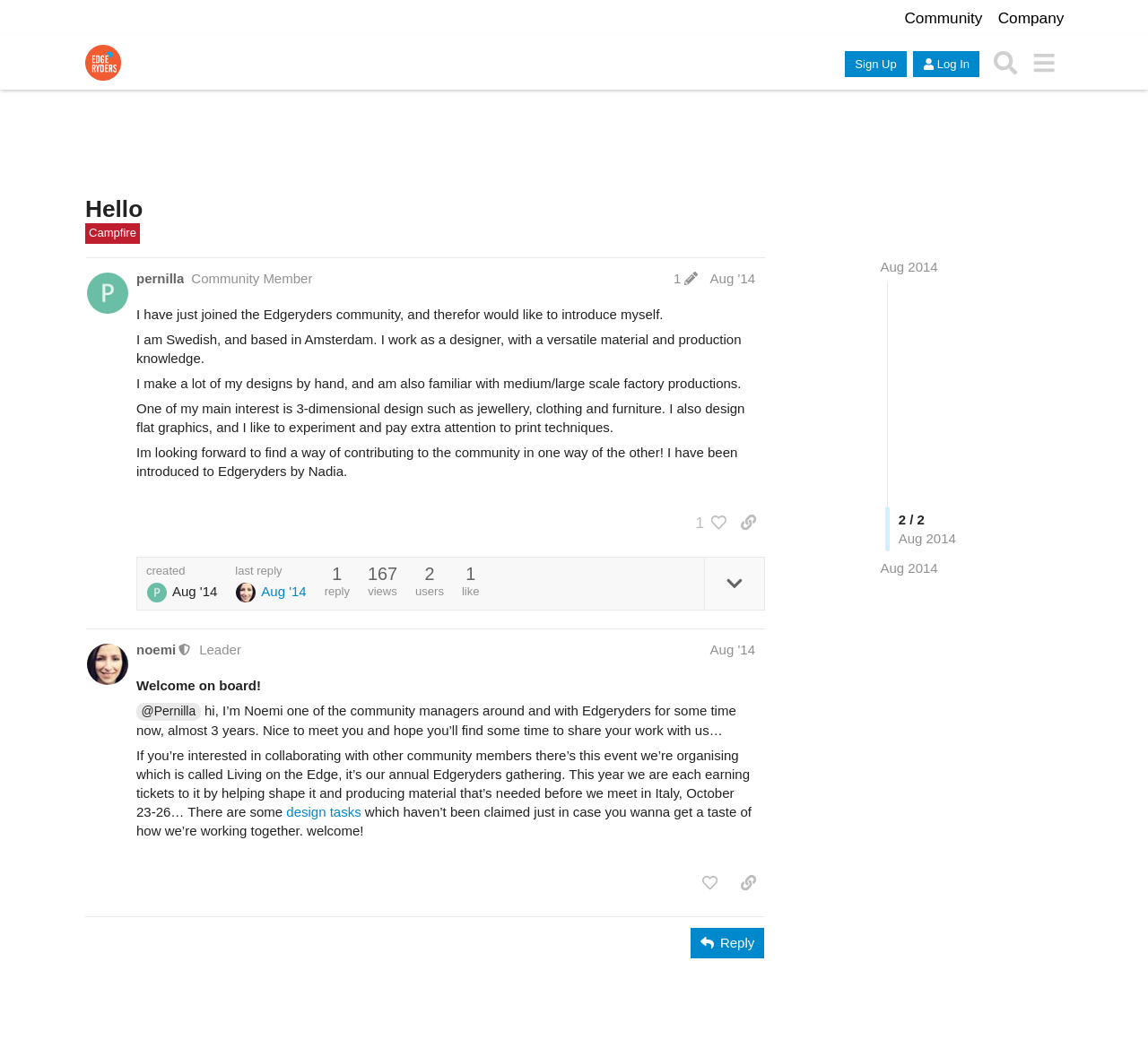Use a single word or phrase to answer the question:
What is the name of the event mentioned in the second post?

Living on the Edge